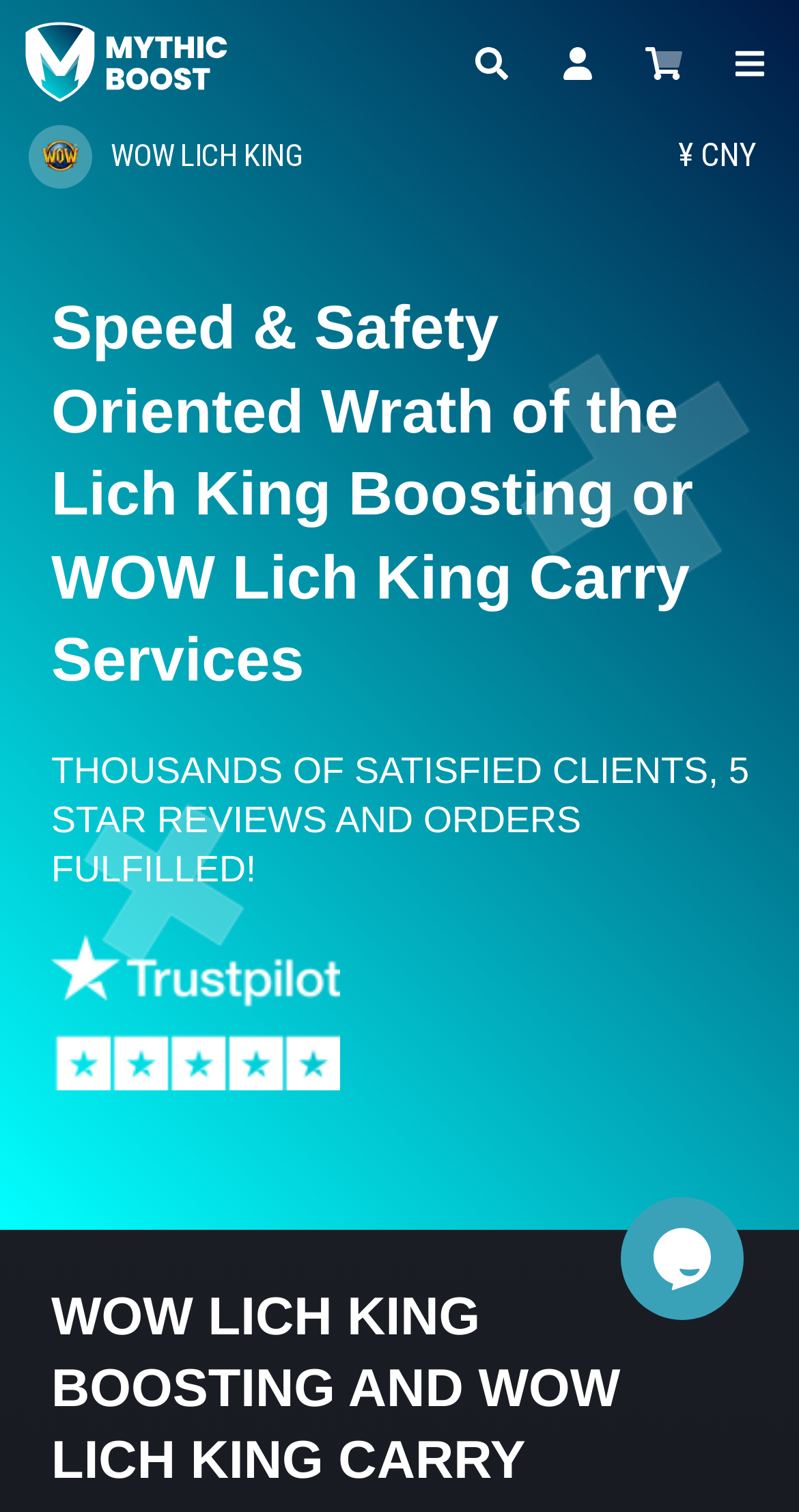What is the position of the search icon?
Respond to the question with a single word or phrase according to the image.

Top right